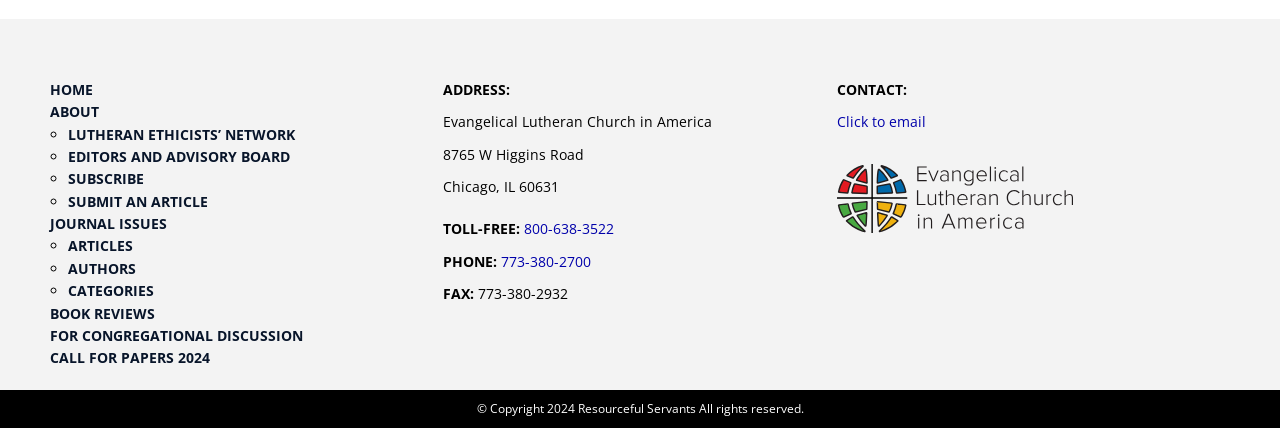Given the description "Call for Papers 2024", determine the bounding box of the corresponding UI element.

[0.039, 0.814, 0.164, 0.858]